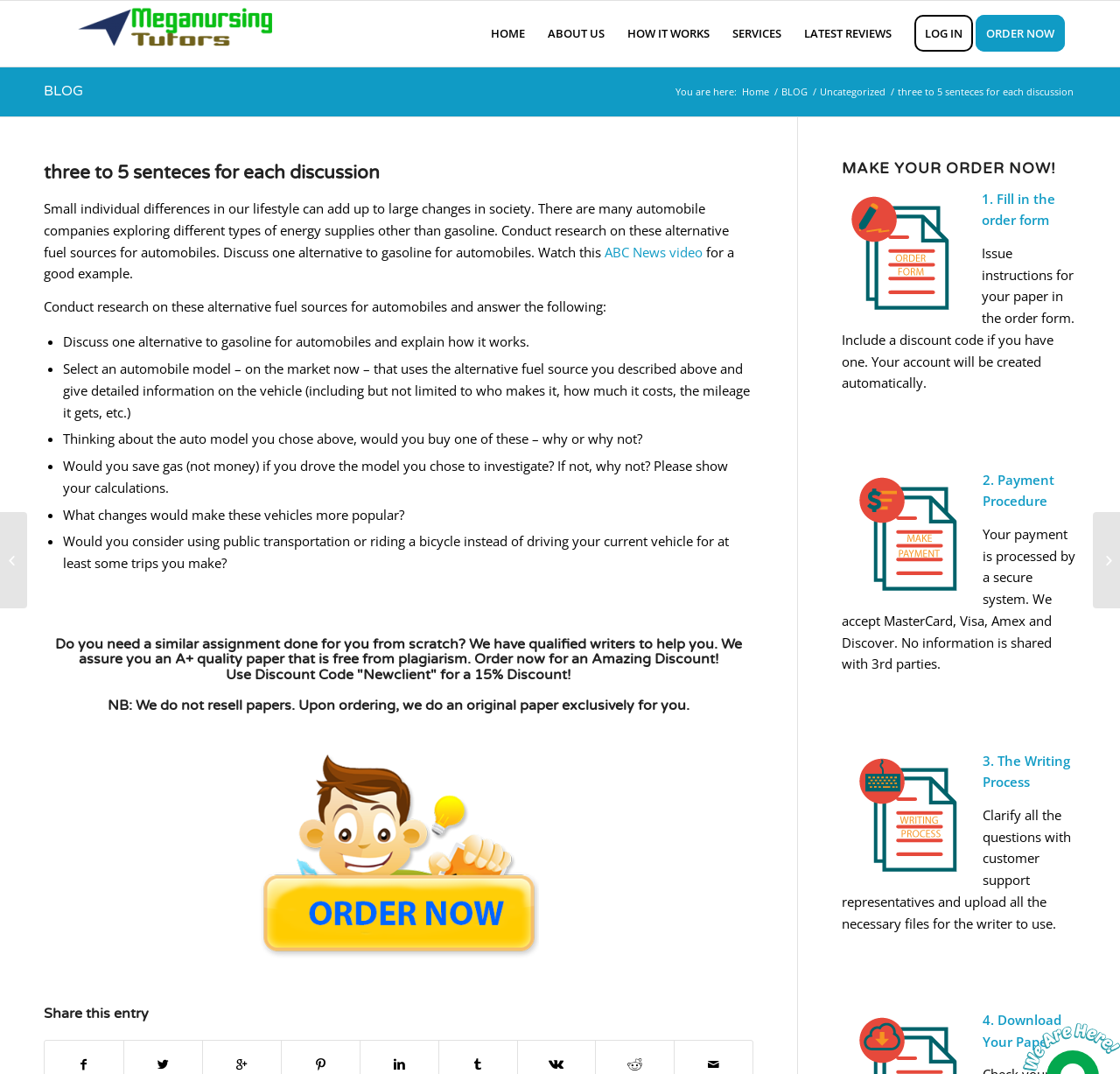Locate the bounding box coordinates of the UI element described by: "Nutrition". Provide the coordinates as four float numbers between 0 and 1, formatted as [left, top, right, bottom].

None